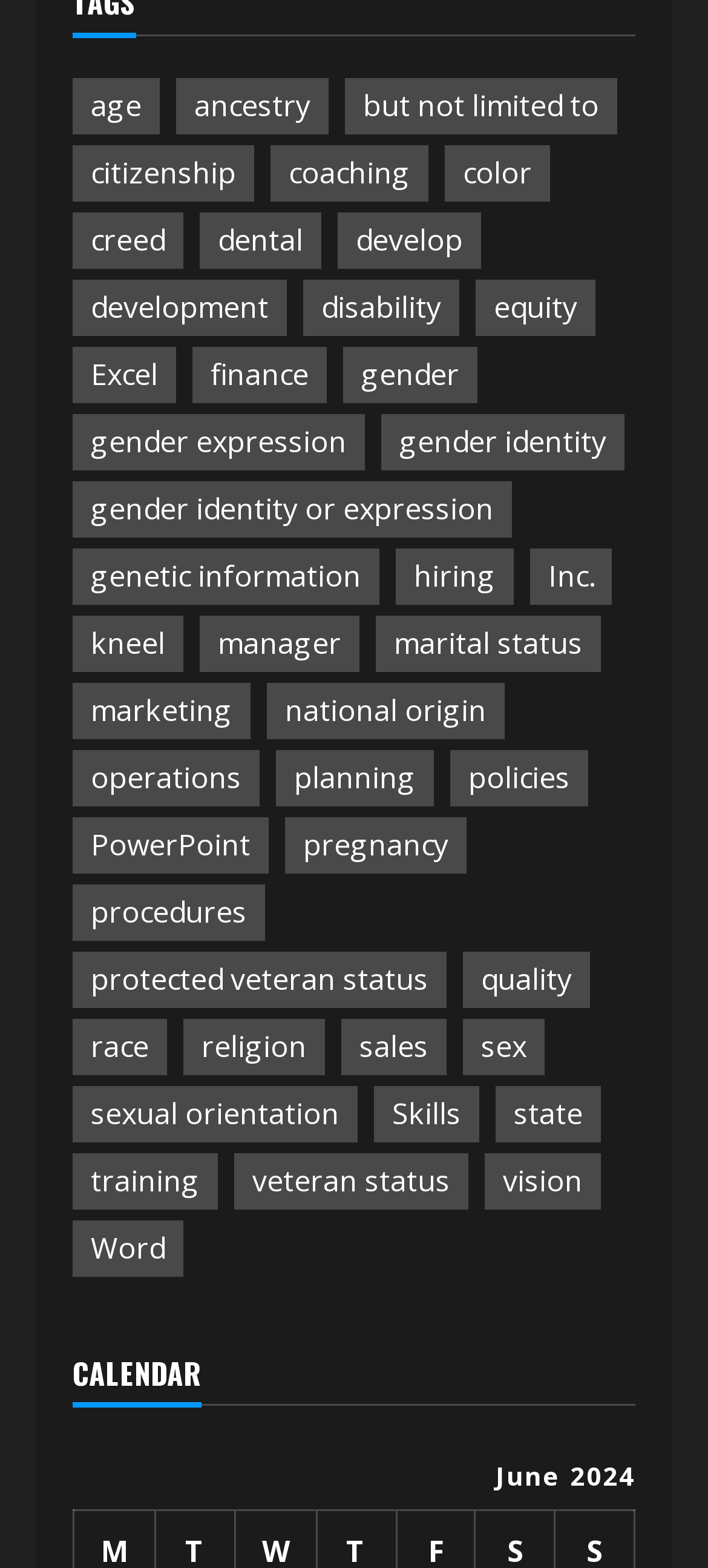Extract the bounding box coordinates for the described element: "but not limited to". The coordinates should be represented as four float numbers between 0 and 1: [left, top, right, bottom].

[0.487, 0.049, 0.872, 0.085]